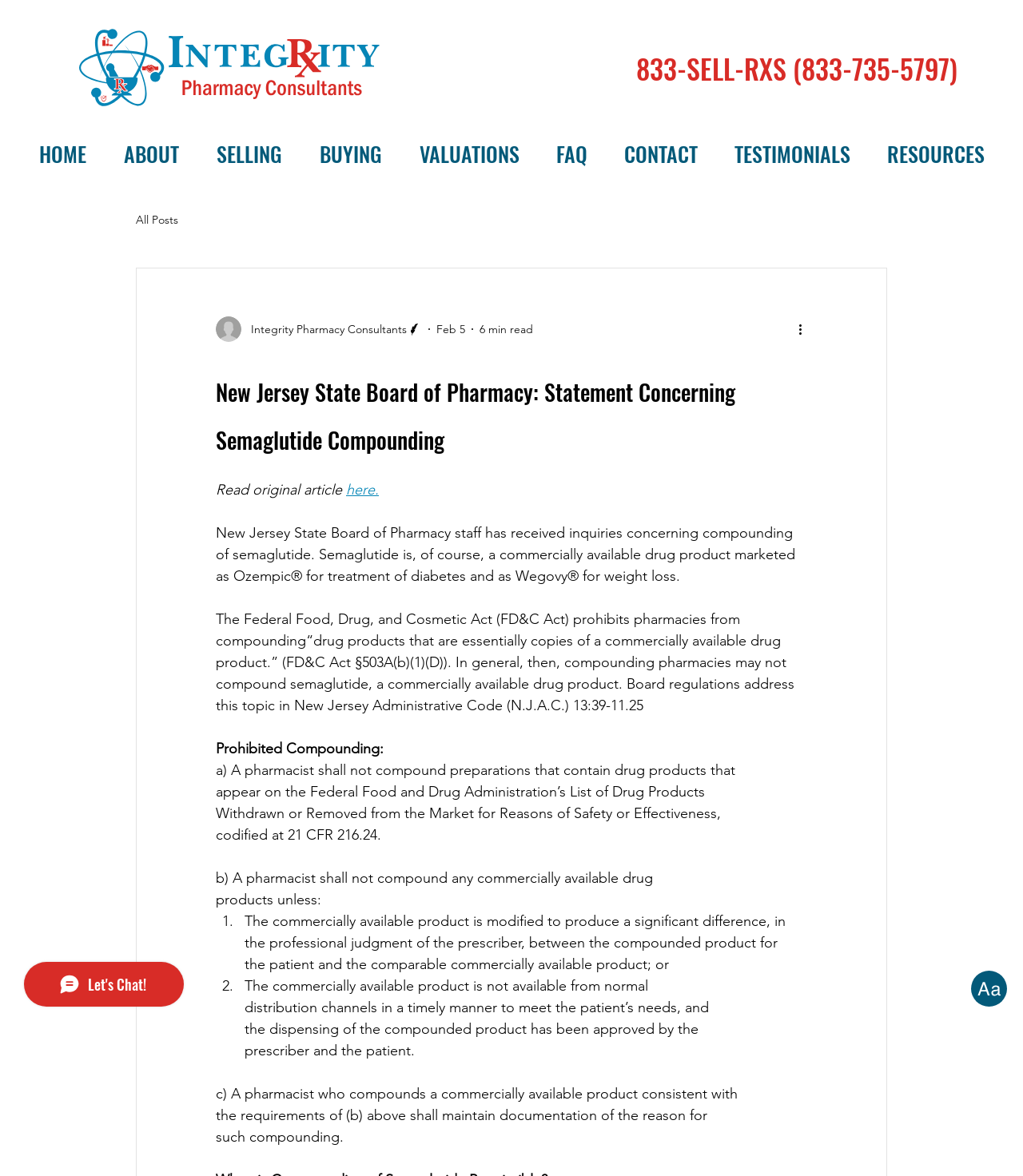Detail the various sections and features present on the webpage.

This webpage is about a statement from the New Jersey State Board of Pharmacy concerning semaglutide compounding. At the top of the page, there are three "Skip to" links, followed by an "Open accessiBe" button and an image on the right side. Below this, there is a phone number "833-SELL-RXS (833-735-5797)" displayed prominently.

On the left side, there is a navigation menu with links to "HOME", "ABOUT", "SELLING", "BUYING", "VALUATIONS", "FAQ", "CONTACT", "TESTIMONIALS", and "RESOURCES". On the right side, there is another navigation menu with a link to "All Posts" and a section with a writer's picture, name, and date "Feb 5" with a "6 min read" label.

The main content of the page is a statement from the New Jersey State Board of Pharmacy, which starts with a heading and a link to "Read original article here." The statement explains that semaglutide is a commercially available drug product and that compounding pharmacies may not compound semaglutide. It then cites the Federal Food, Drug, and Cosmetic Act and the New Jersey Administrative Code to support this statement.

The statement is divided into sections, including "Prohibited Compounding" and lists of conditions under which a pharmacist may compound a commercially available drug product. The text is dense and appears to be a formal statement from the Board of Pharmacy.

At the bottom of the page, there is an iframe with a "Wix Chat" label.